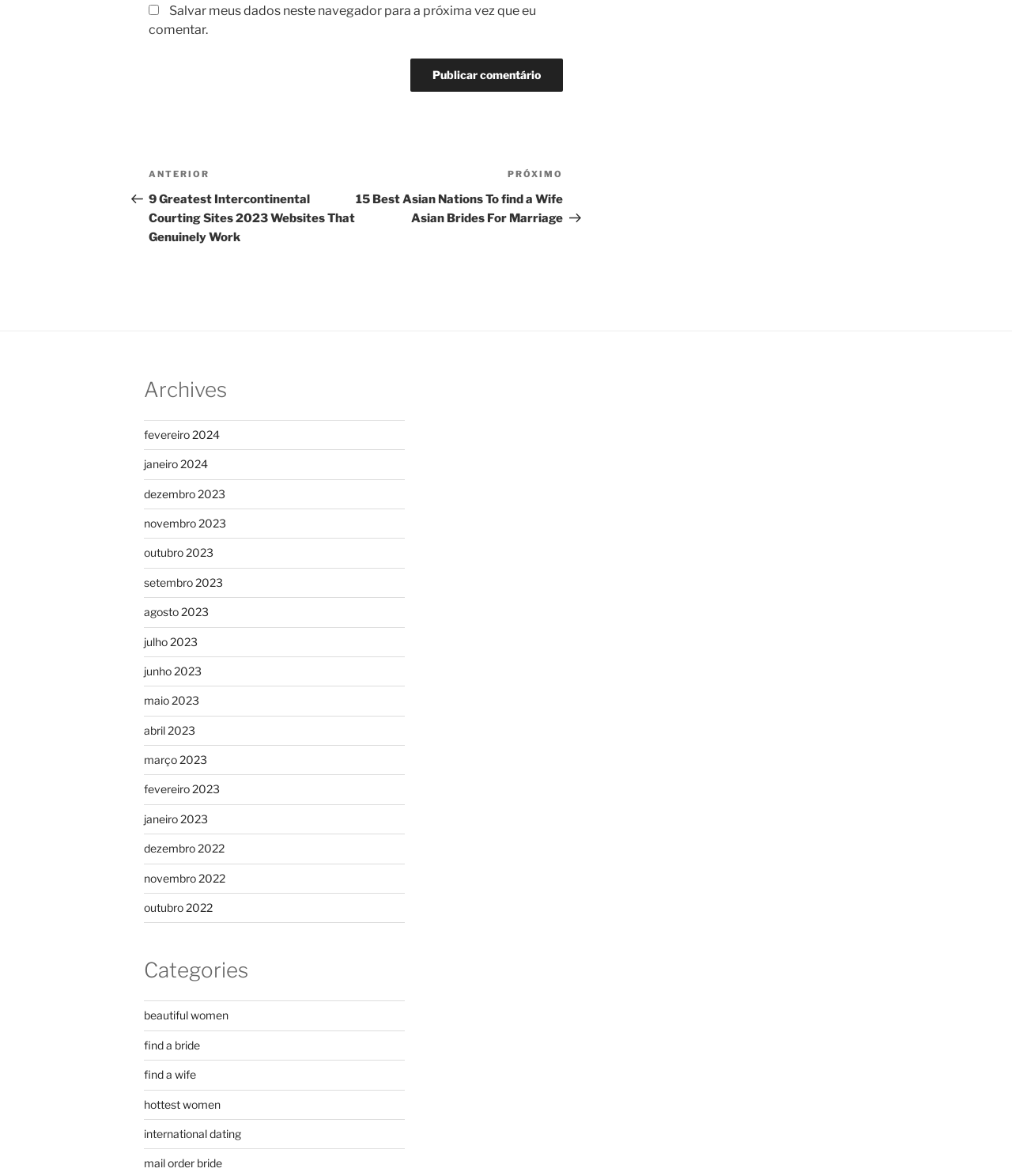How are the archives organized?
Answer the question with a detailed and thorough explanation.

The links under the 'Archives' heading, such as 'fevereiro 2024', 'janeiro 2024', and 'dezembro 2023', suggest that the archives are organized by month, with each link representing a specific month and year.